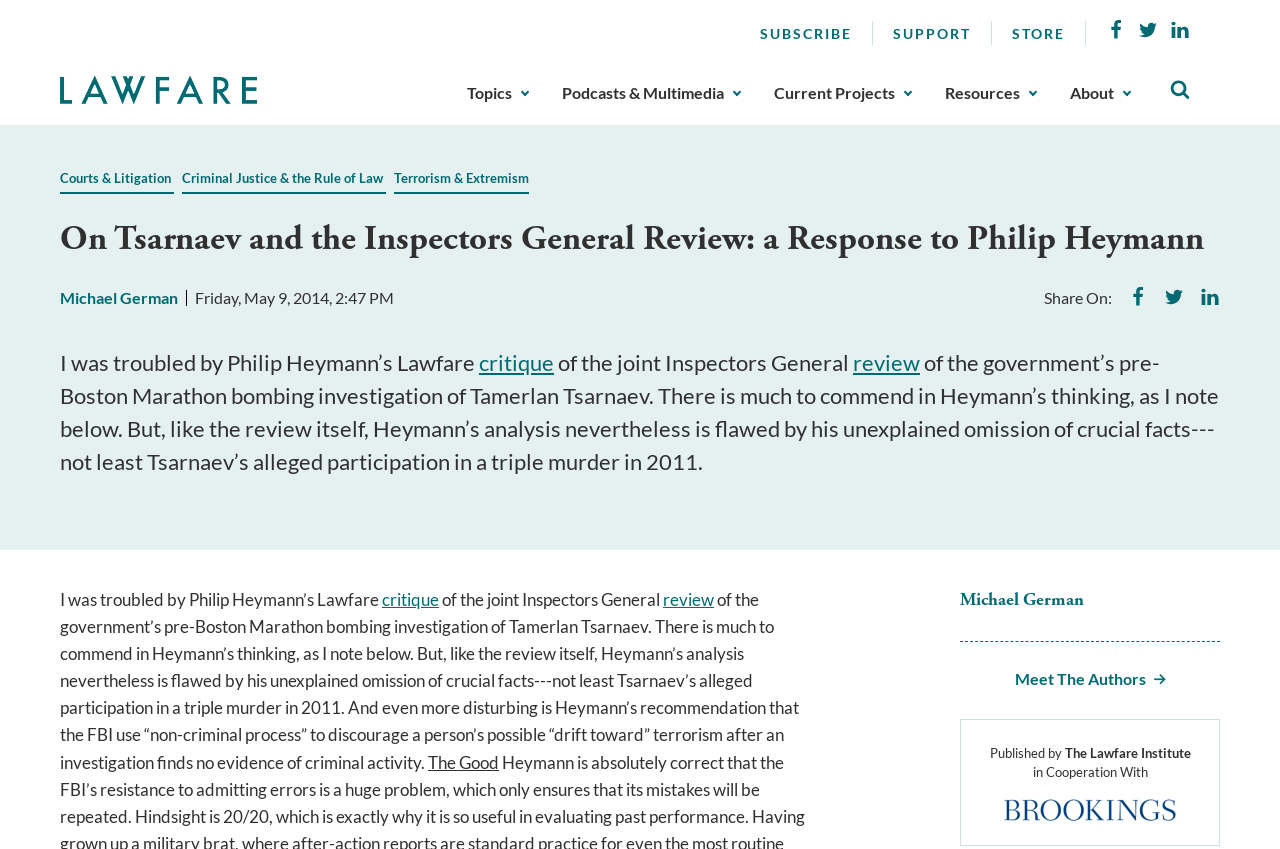Determine the bounding box for the UI element described here: "Resources".

[0.739, 0.099, 0.81, 0.121]